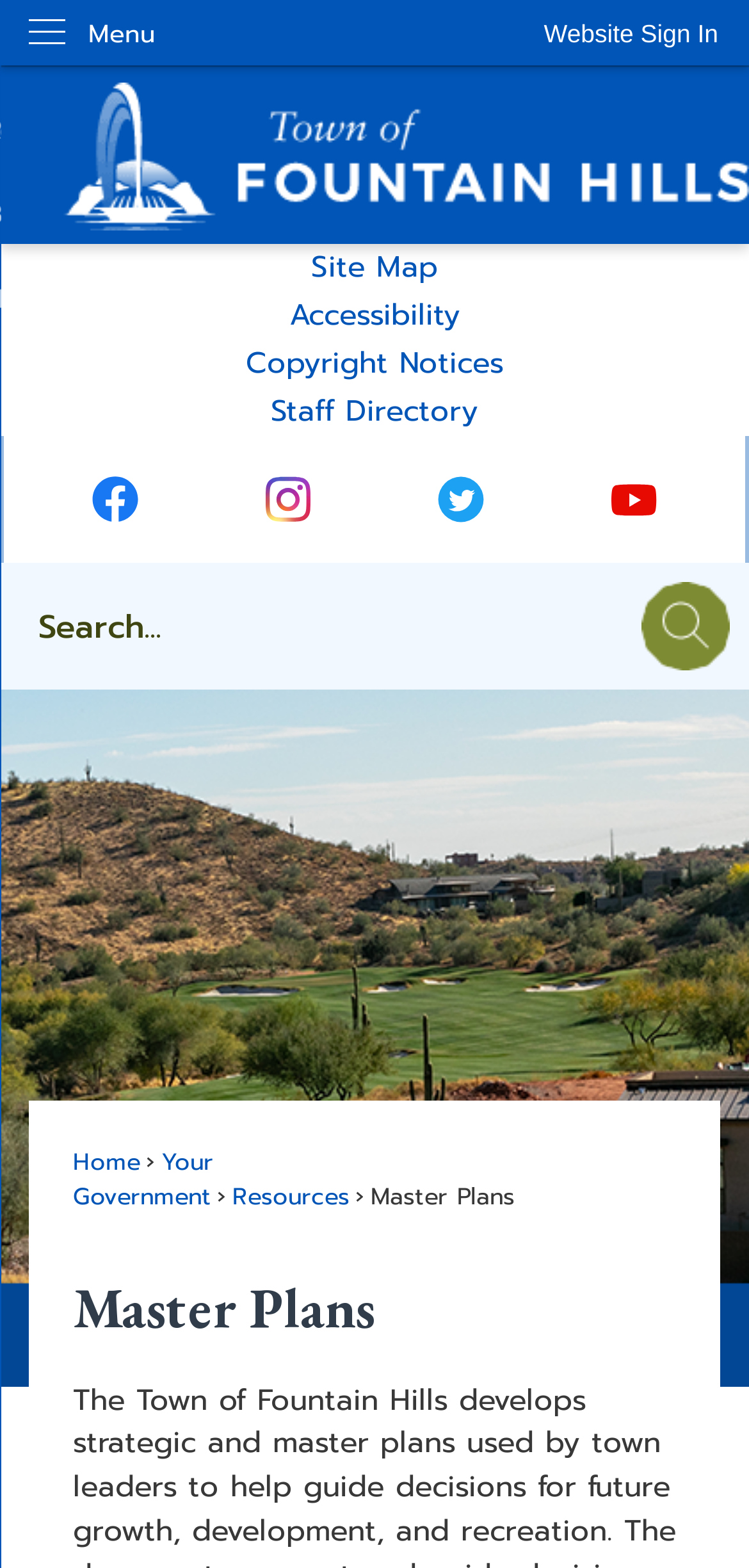Offer a meticulous description of the webpage's structure and content.

The webpage is the official website of Fountain Hills, Arizona, and it appears to be a government website. At the top left corner, there is a "Skip to Main Content" link, followed by a "Website Sign In" button at the top right corner. Next to the sign-in button, there is a vertical menu with a "Menu" label.

Below the top navigation, there is a prominent link to "Fountain Hills" accompanied by an image, which takes up most of the width of the page. Underneath, there is a "Quick Links" region that contains four links: "Site Map", "Accessibility", "Copyright Notices", and "Staff Directory".

To the right of the "Quick Links" section, there are four social media links with corresponding images: Facebook, Instagram, Twitter, and YouTube. Below these links, there is a "Search" region with a text box and a "Go to Site Search" button accompanied by an image.

The main content of the page is divided into sections, with a navigation menu at the top. The menu items include "Home", "Your Government", "Resources", and "Master Plans", which is the current page. The "Master Plans" heading is prominently displayed at the bottom of the page.